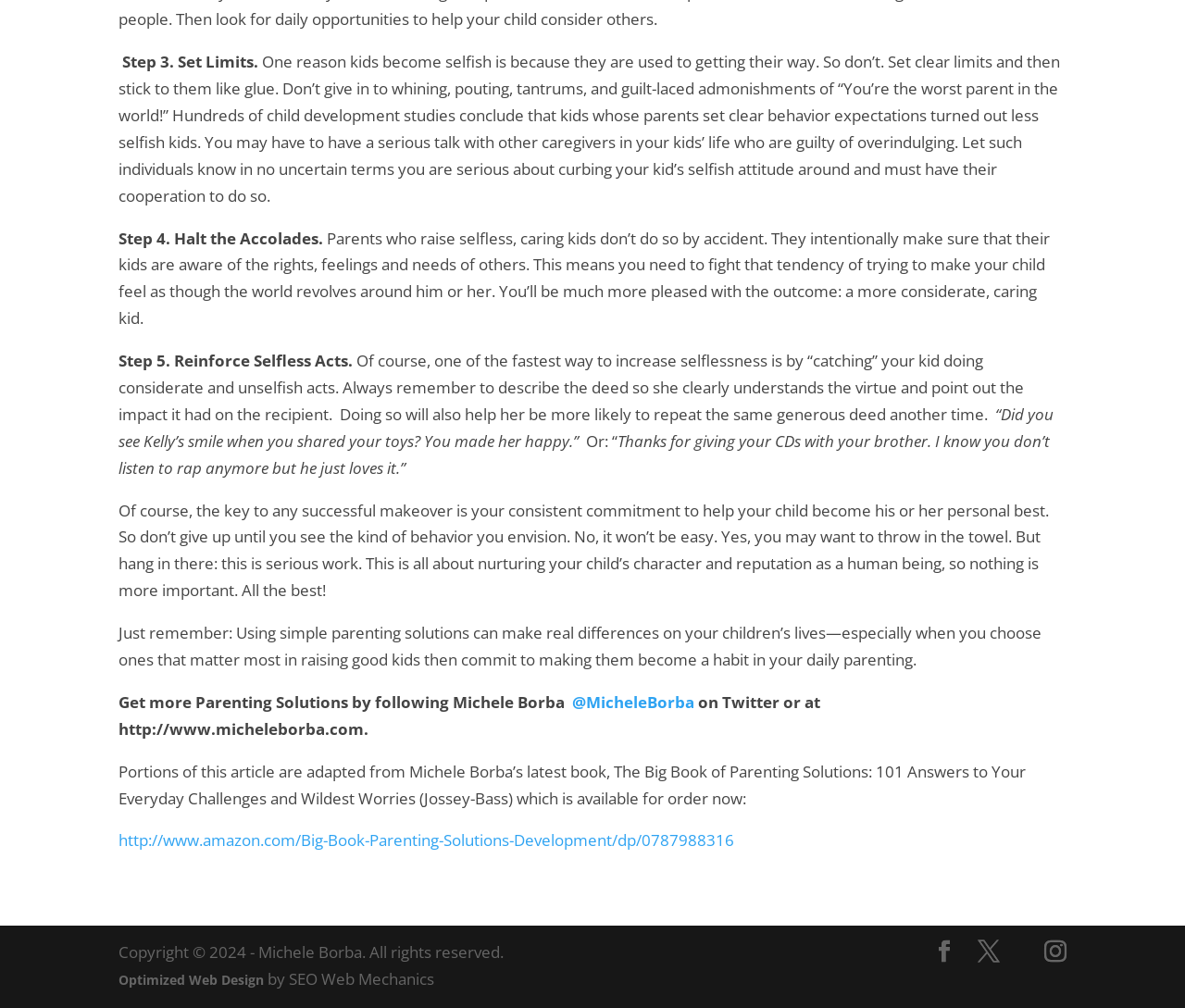What is the website of Michele Borba?
Using the visual information, answer the question in a single word or phrase.

michelleborba.com